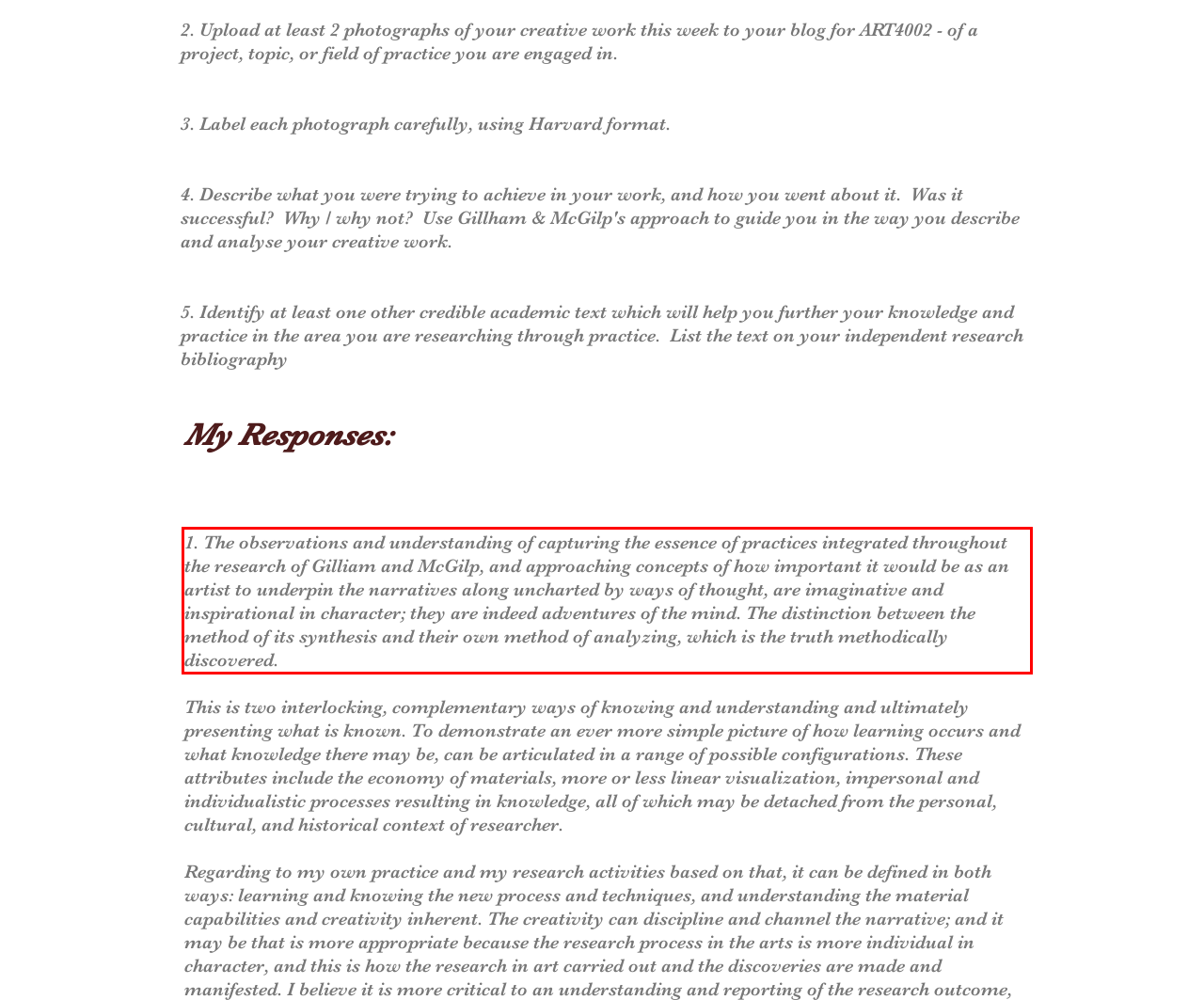Look at the provided screenshot of the webpage and perform OCR on the text within the red bounding box.

1. The observations and understanding of capturing the essence of practices integrated throughout the research of Gilliam and McGilp, and approaching concepts of how important it would be as an artist to underpin the narratives along uncharted by ways of thought, are imaginative and inspirational in character; they are indeed adventures of the mind. The distinction between the method of its synthesis and their own method of analyzing, which is the truth methodically discovered.